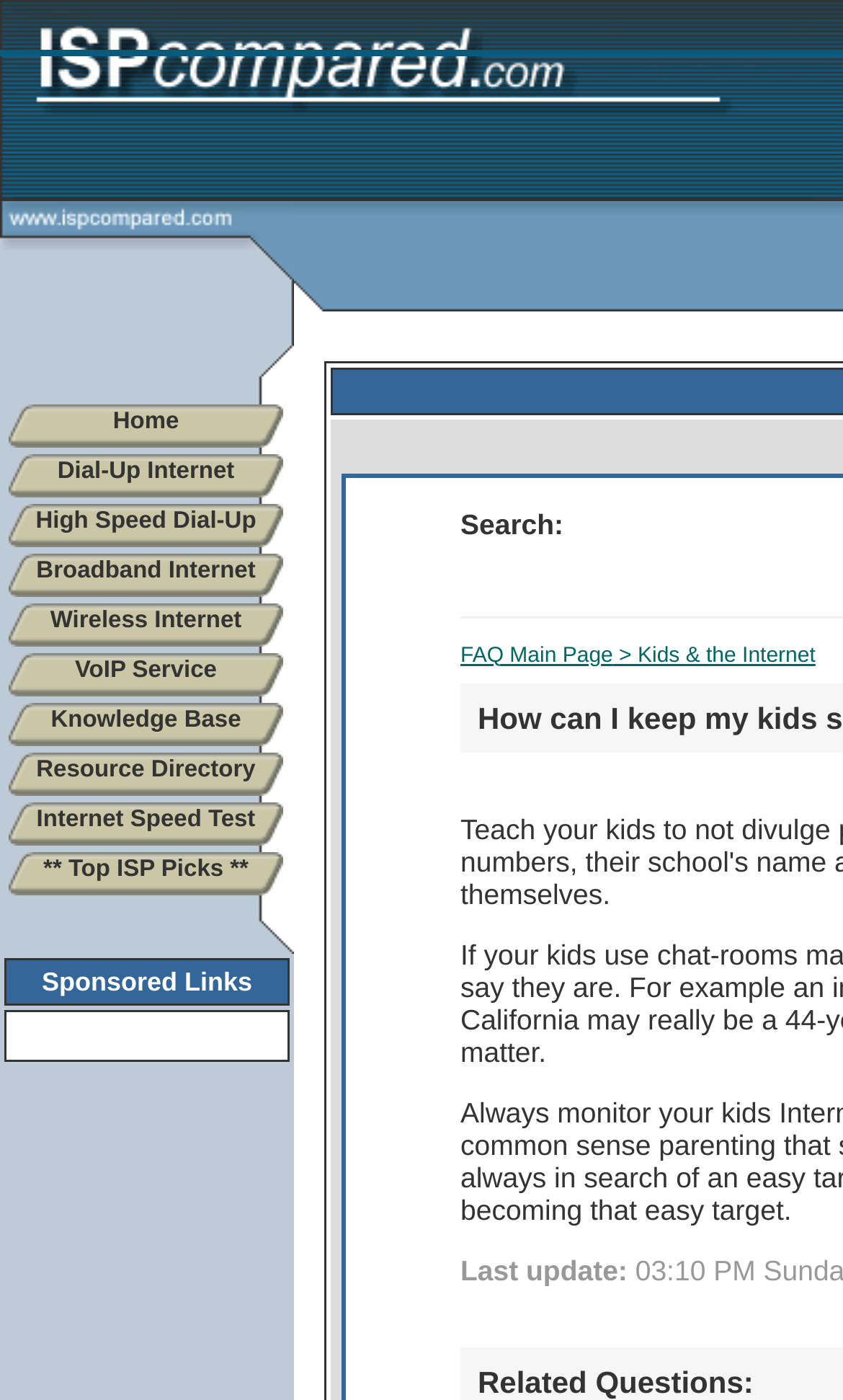Using the details in the image, give a detailed response to the question below:
What is the first link in the table of contents?

The first link in the table of contents is 'Home Home', which is likely a link to the homepage of the website or a related section.